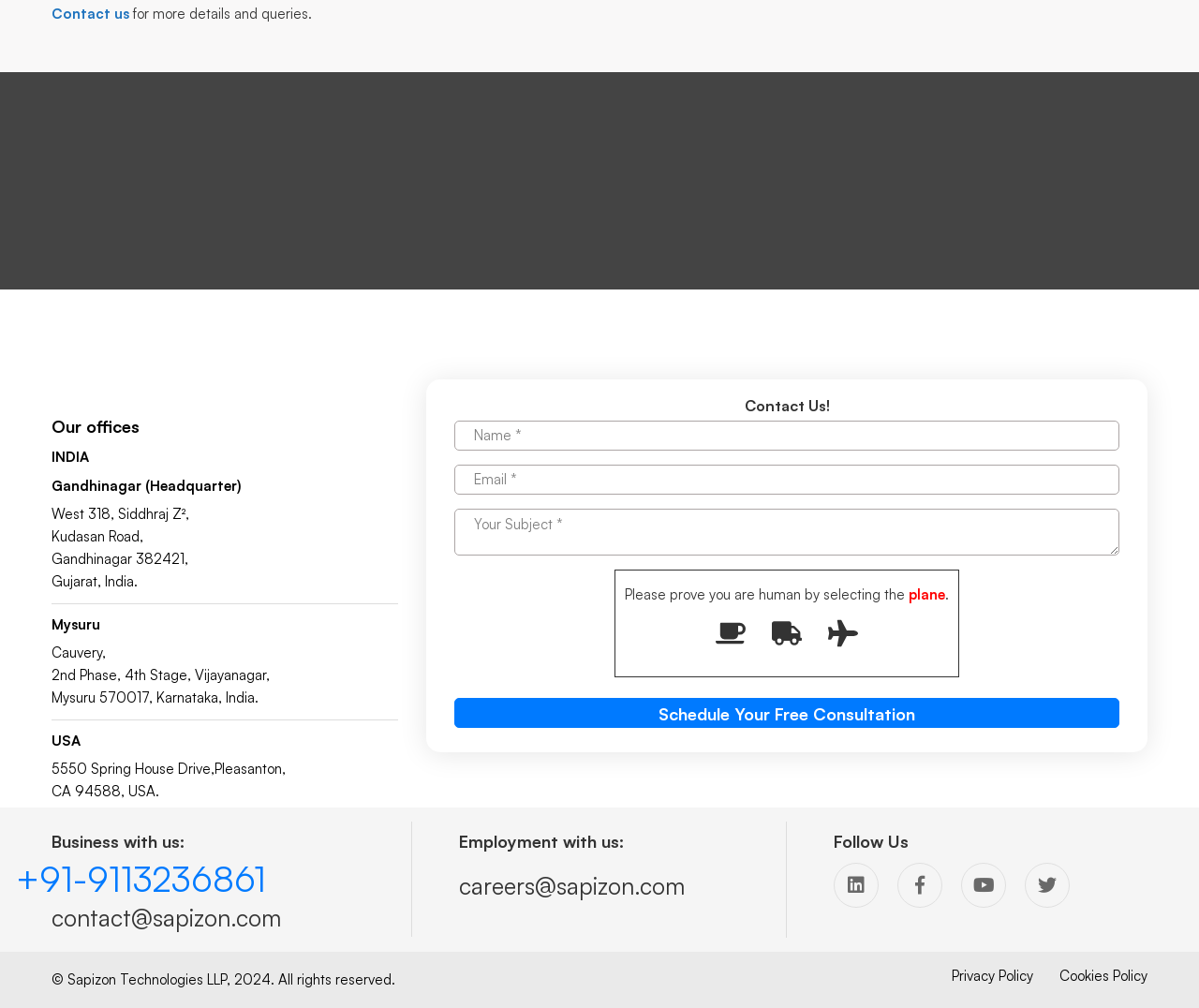Could you please study the image and provide a detailed answer to the question:
What is the purpose of the contact form?

I inferred the purpose of the contact form by looking at the heading 'Contact Us!' and the button 'Schedule Your Free Consultation' within the form.